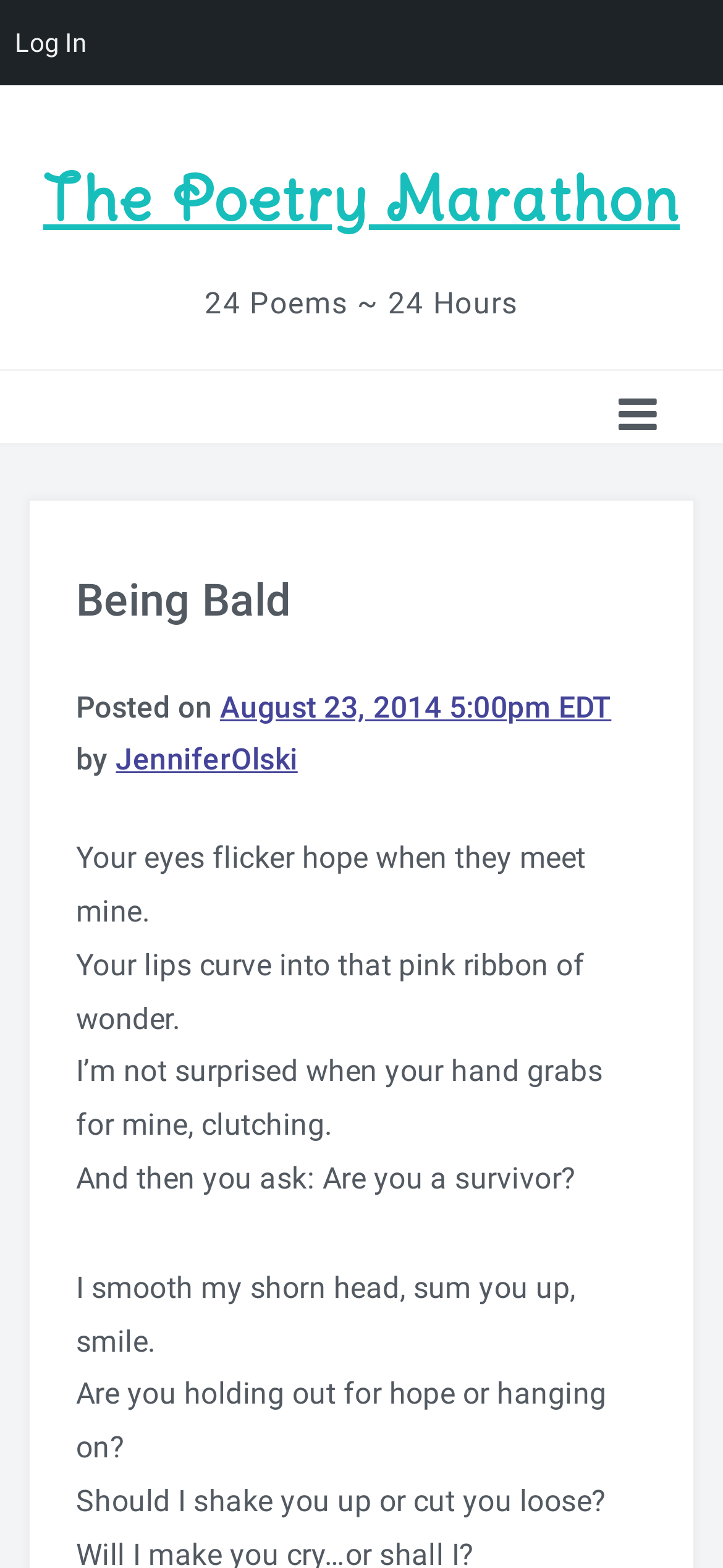What is the date of the poem 'Being Bald'? Examine the screenshot and reply using just one word or a brief phrase.

August 23, 2014